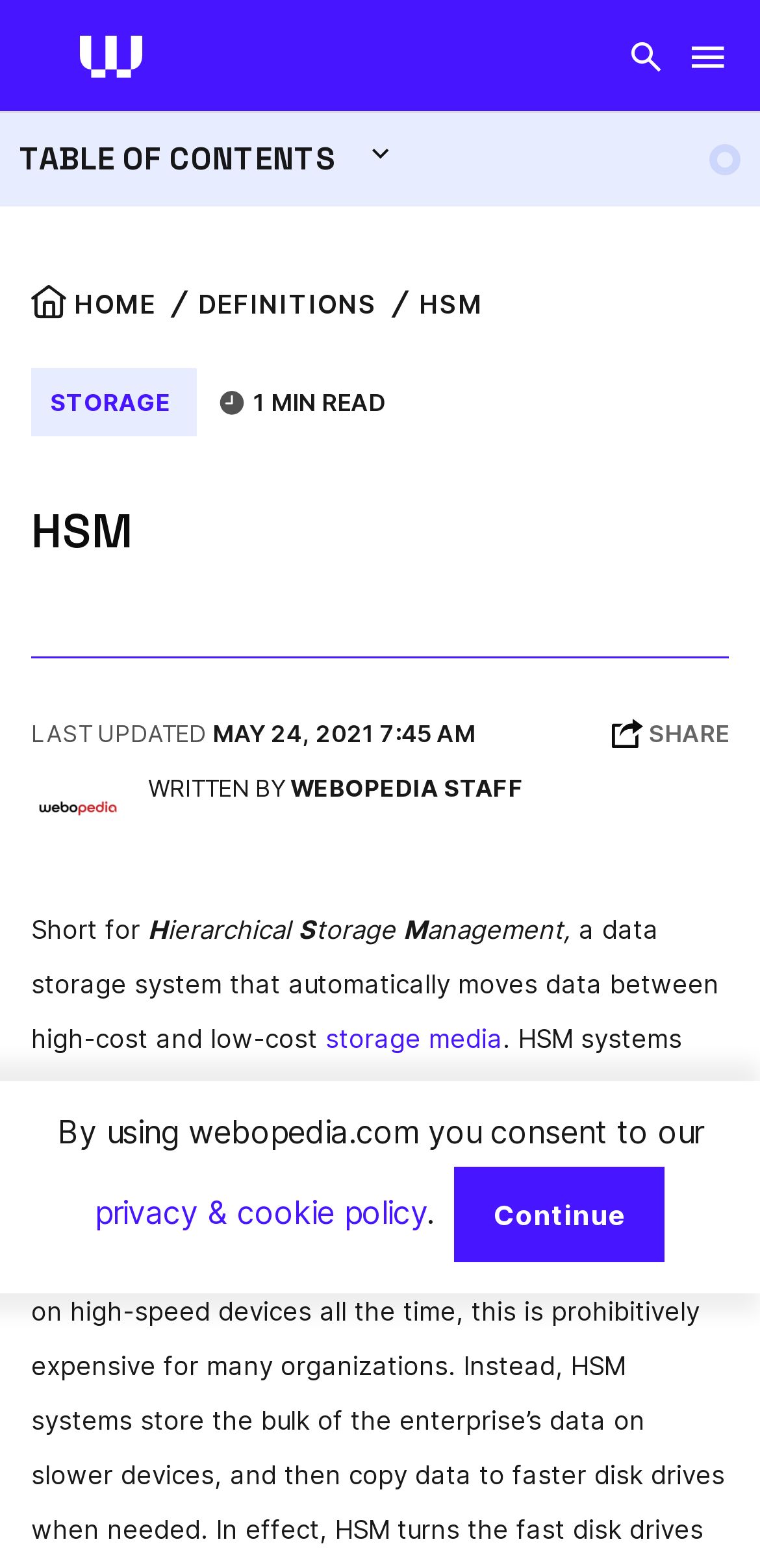Locate the bounding box coordinates for the element described below: "privacy & cookie policy". The coordinates must be four float values between 0 and 1, formatted as [left, top, right, bottom].

[0.125, 0.761, 0.56, 0.786]